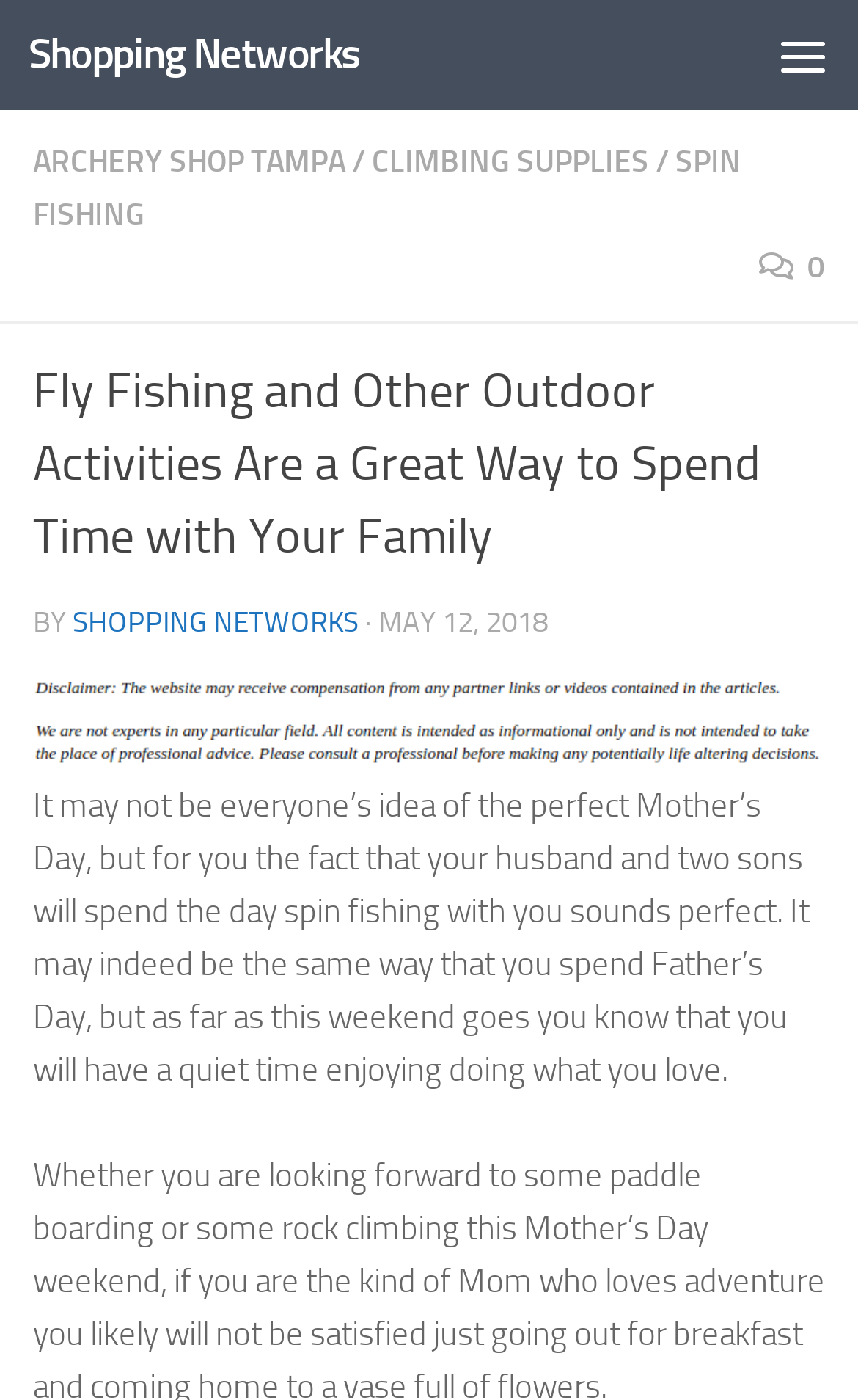Refer to the image and provide a thorough answer to this question:
What is the topic of the article?

I determined the topic of the article by reading the text content of the webpage, specifically the sentence 'It may not be everyone’s idea of the perfect Mother’s Day, but for you the fact that your husband and two sons will spend the day spin fishing with you sounds perfect.' which indicates that the article is about spin fishing.